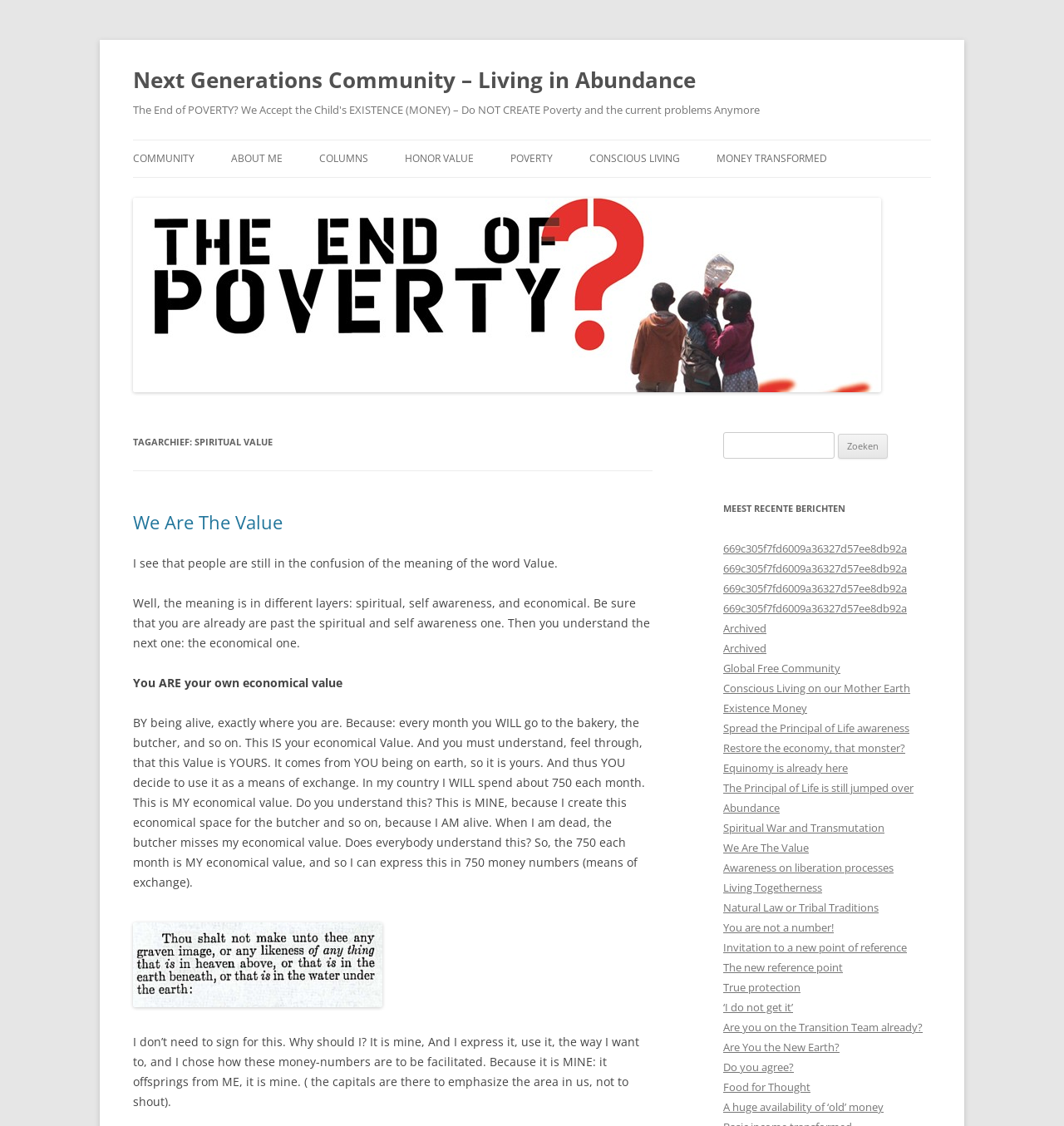What is the theme of the links in the right column?
Using the image provided, answer with just one word or phrase.

Conscious living and economy